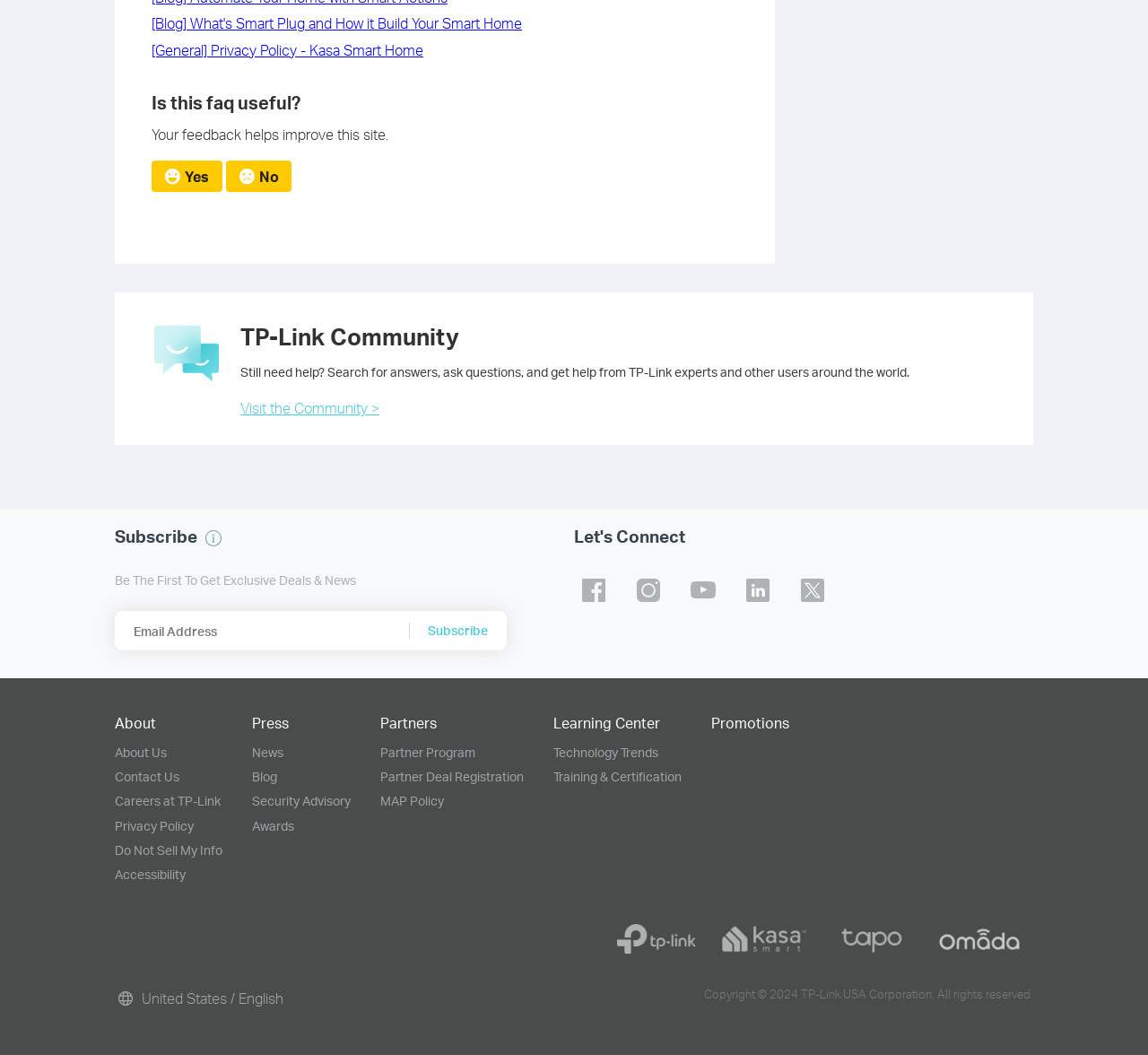How many social media links are there?
Look at the image and answer with only one word or phrase.

5